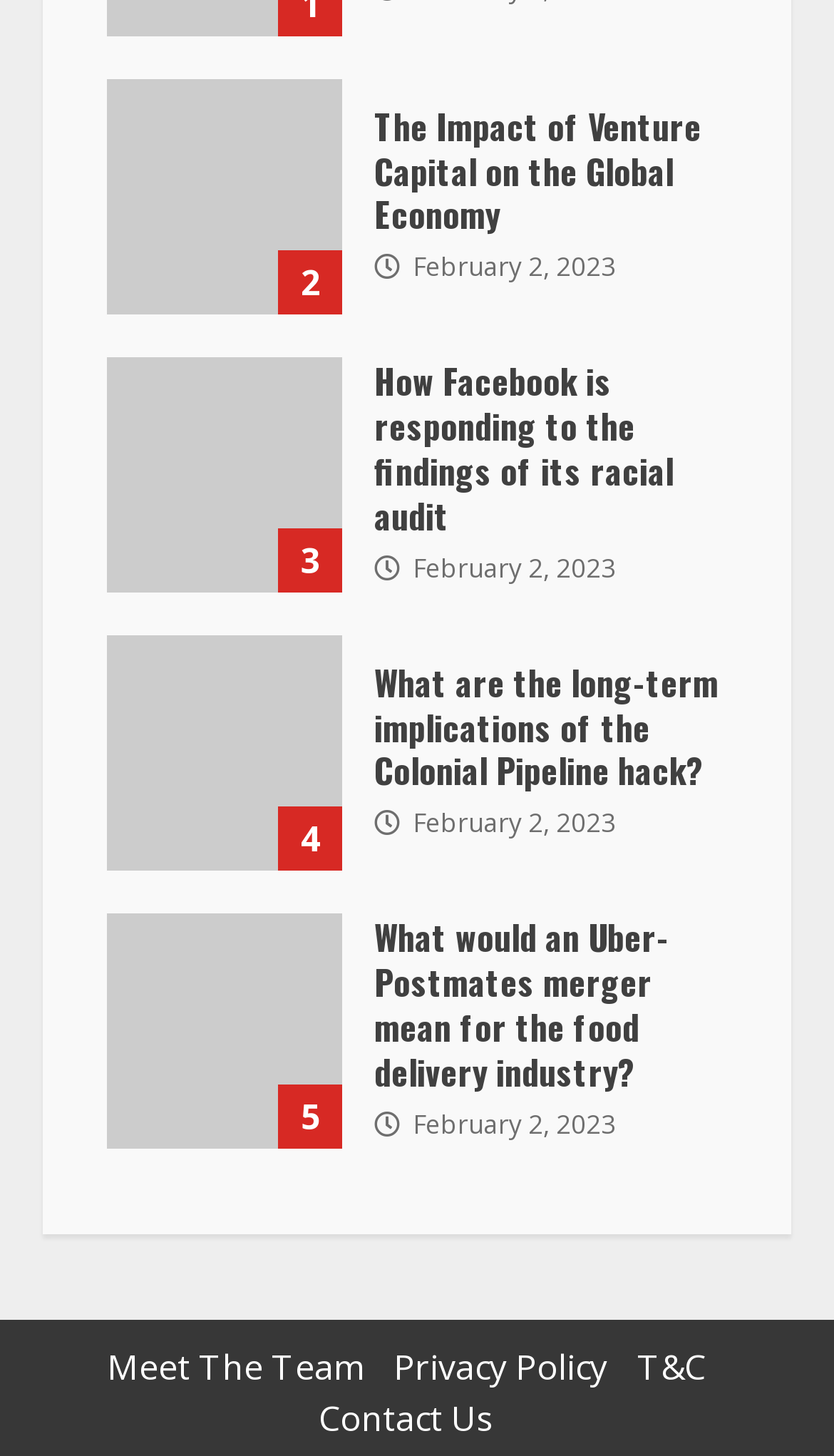Find the bounding box coordinates for the element that must be clicked to complete the instruction: "Meet the team". The coordinates should be four float numbers between 0 and 1, indicated as [left, top, right, bottom].

[0.128, 0.922, 0.436, 0.954]